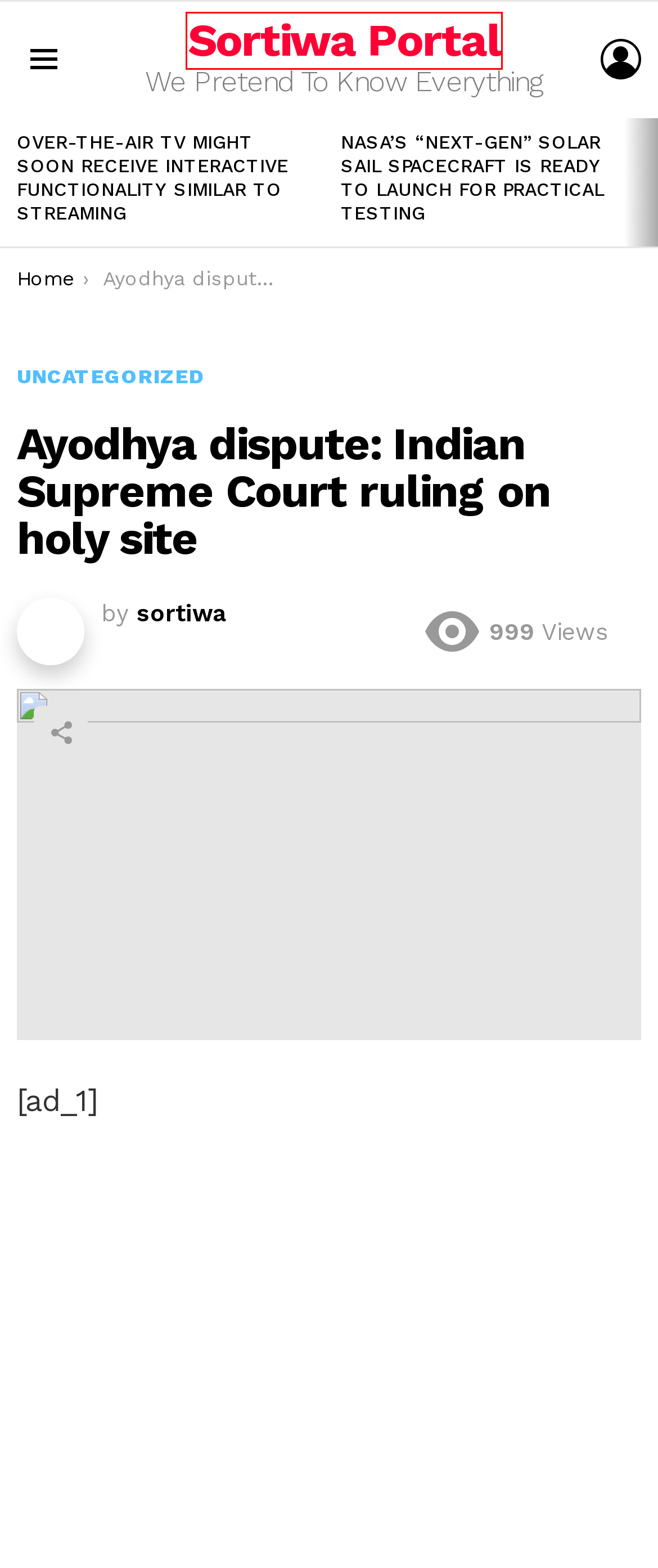Given a webpage screenshot with a red bounding box around a particular element, identify the best description of the new webpage that will appear after clicking on the element inside the red bounding box. Here are the candidates:
A. Sortiwa Portal – We Pretend To Know Everything
B. finance – Sortiwa Portal
C. Over-the-air TV might soon receive interactive functionality similar to streaming – Sortiwa Portal
D. Template: Classic with Sidebar – Sortiwa Portal
E. sortiwa – Sortiwa Portal
F. NASA’s “next-gen” solar sail spacecraft is ready to launch for practical testing – Sortiwa Portal
G. Uncategorized – Sortiwa Portal
H. Log In ‹ Sortiwa Portal — WordPress

A